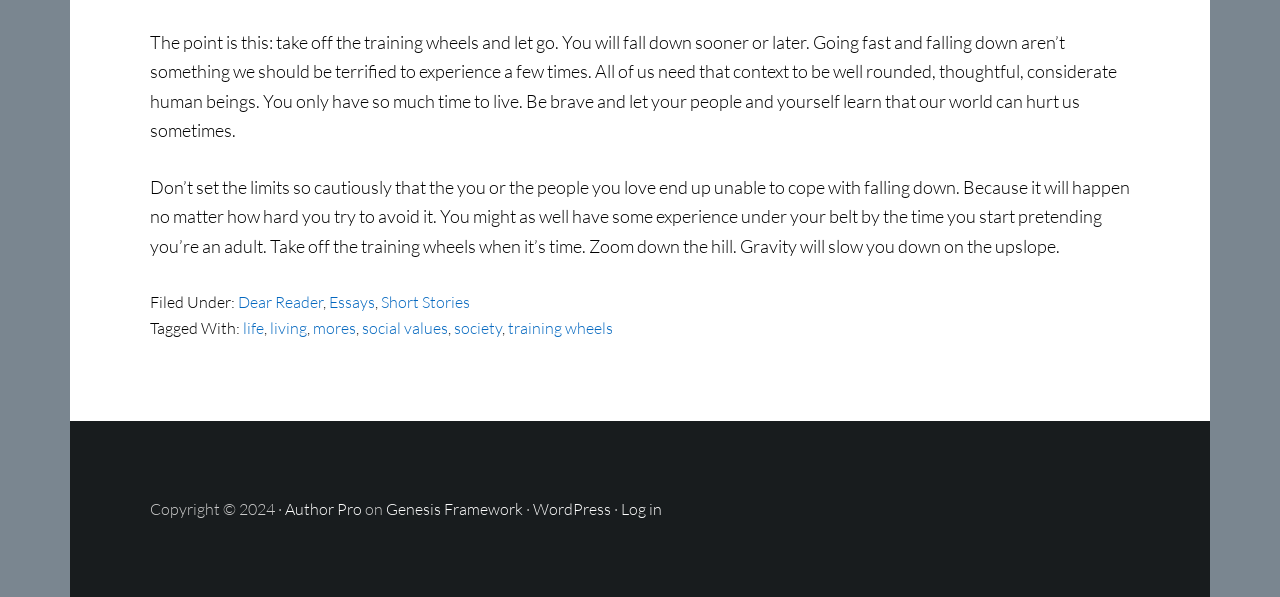What is the name of the framework mentioned in the footer?
Please answer the question with a detailed response using the information from the screenshot.

The footer section of the webpage mentions the name 'Genesis Framework', which appears to be a website framework or theme used to build the website. This information is typically used to provide credits or acknowledgments to the creators of the framework.